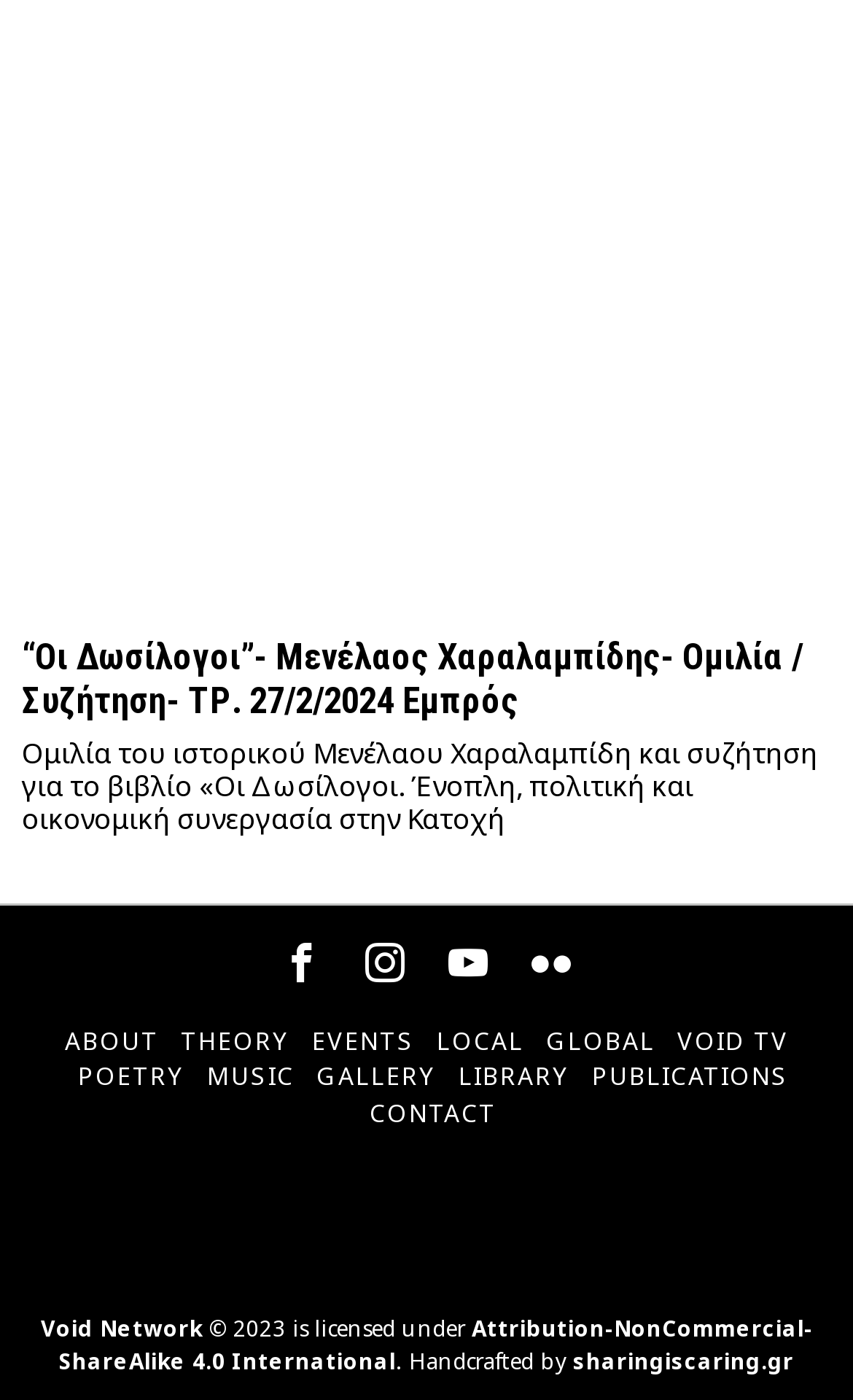Respond concisely with one word or phrase to the following query:
Who handcrafted the webpage?

sharingiscaring.gr